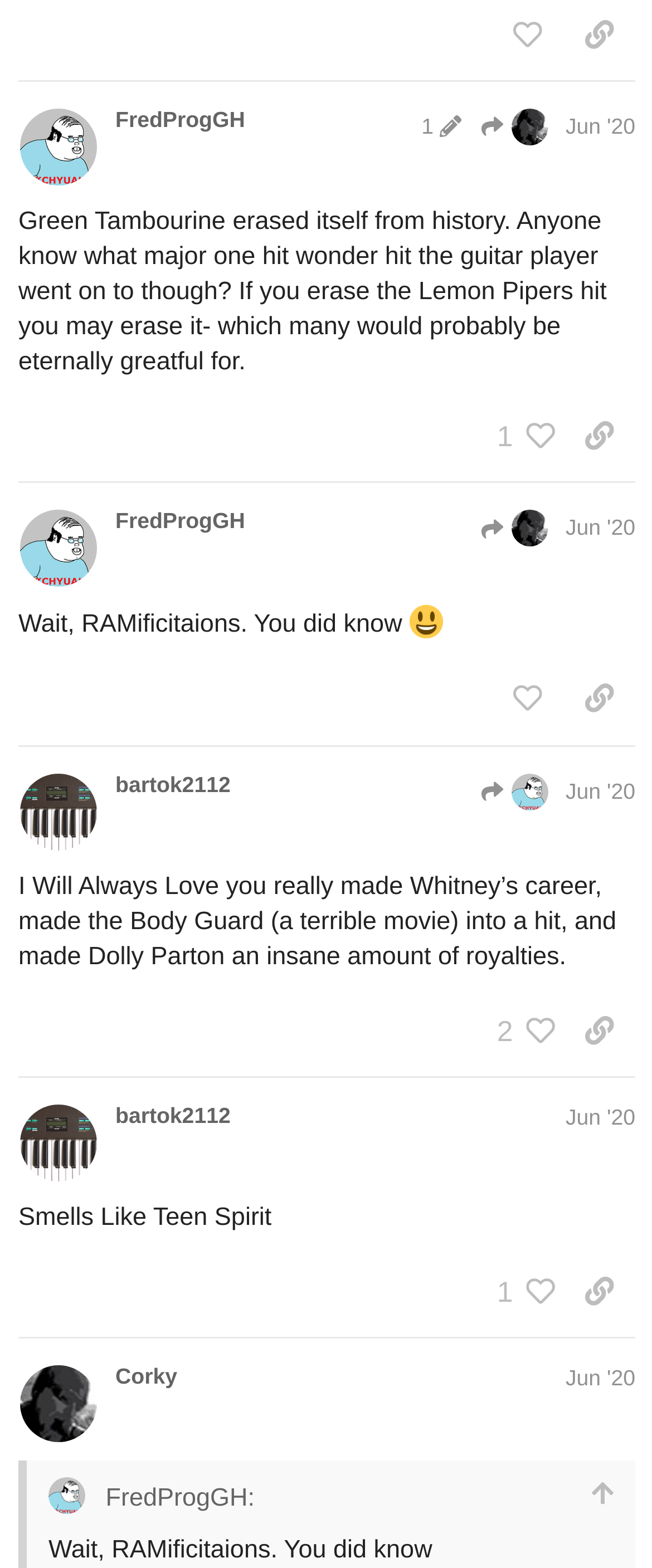Find the bounding box coordinates of the clickable region needed to perform the following instruction: "view post edit history". The coordinates should be provided as four float numbers between 0 and 1, i.e., [left, top, right, bottom].

[0.631, 0.073, 0.722, 0.089]